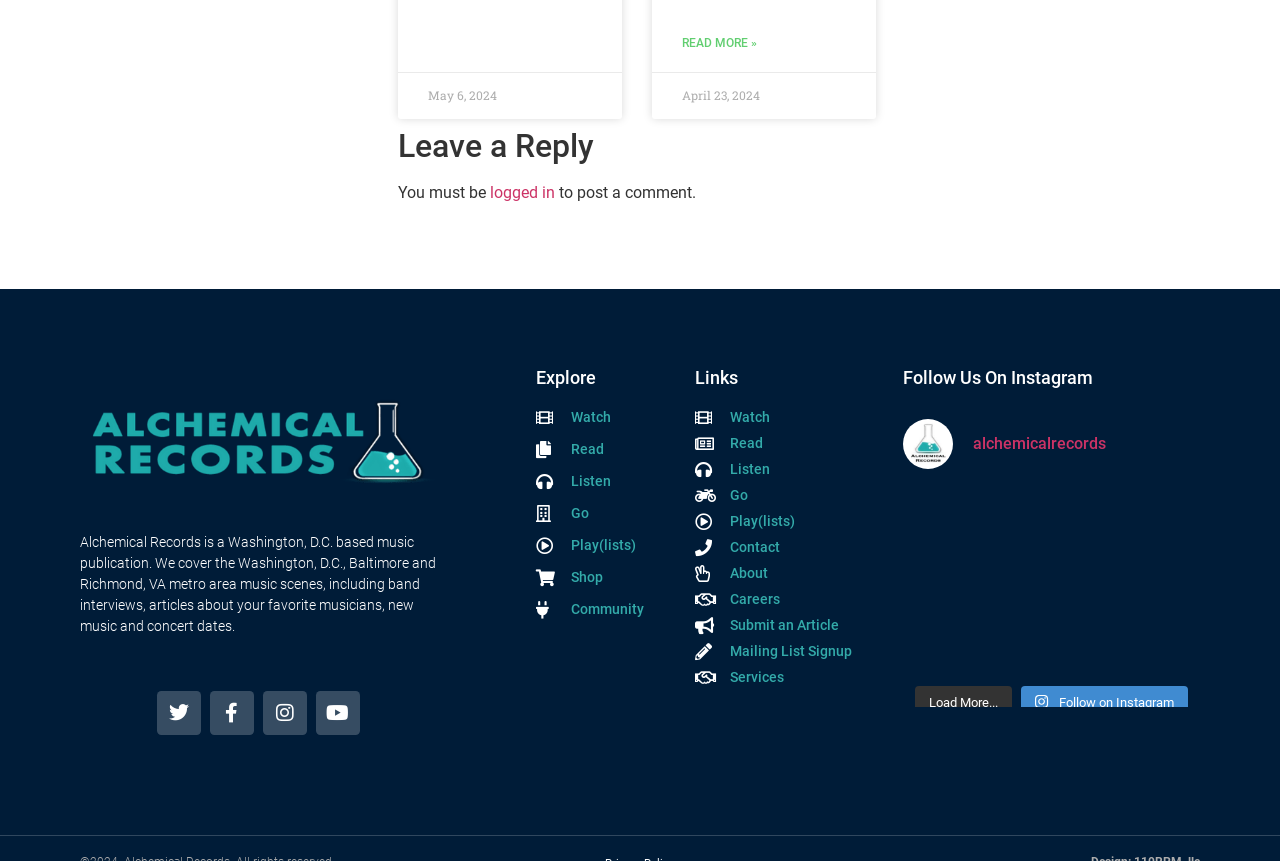Identify the bounding box coordinates of the region that should be clicked to execute the following instruction: "Follow Alchemical Records on Twitter".

[0.122, 0.803, 0.157, 0.854]